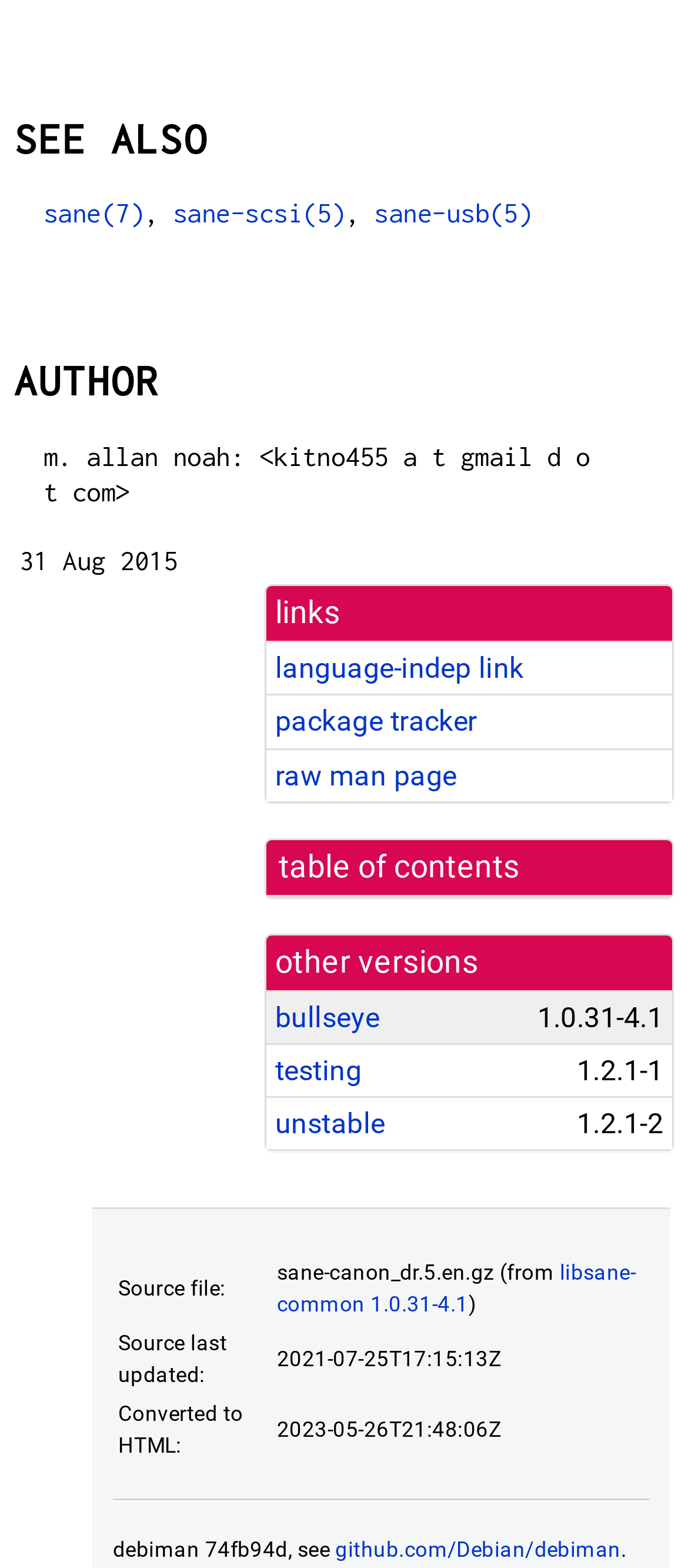Could you locate the bounding box coordinates for the section that should be clicked to accomplish this task: "expand the 'table of contents' details".

[0.387, 0.536, 0.977, 0.57]